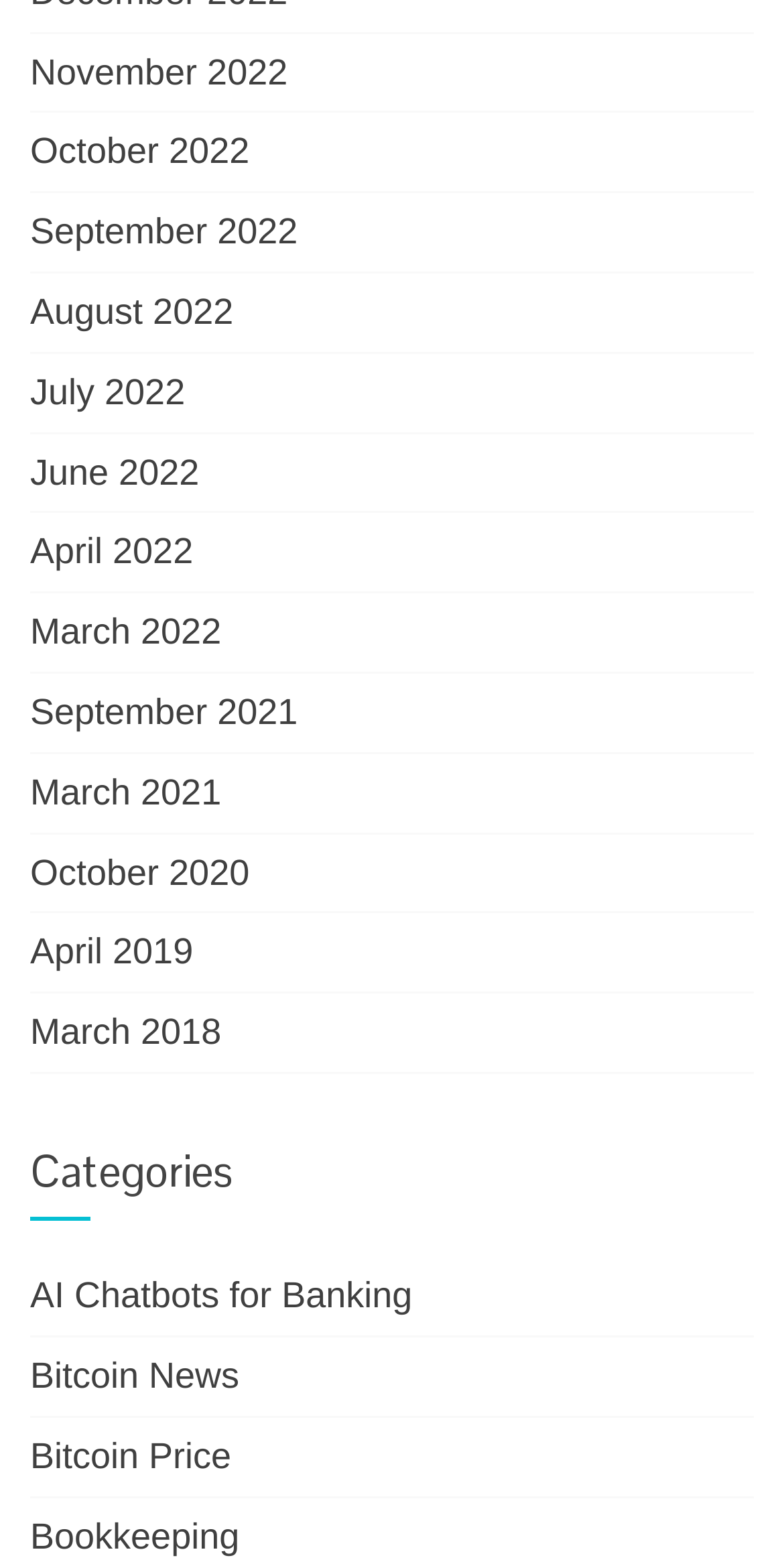Please identify the bounding box coordinates of the element's region that I should click in order to complete the following instruction: "Read Categories". The bounding box coordinates consist of four float numbers between 0 and 1, i.e., [left, top, right, bottom].

[0.038, 0.733, 0.962, 0.779]